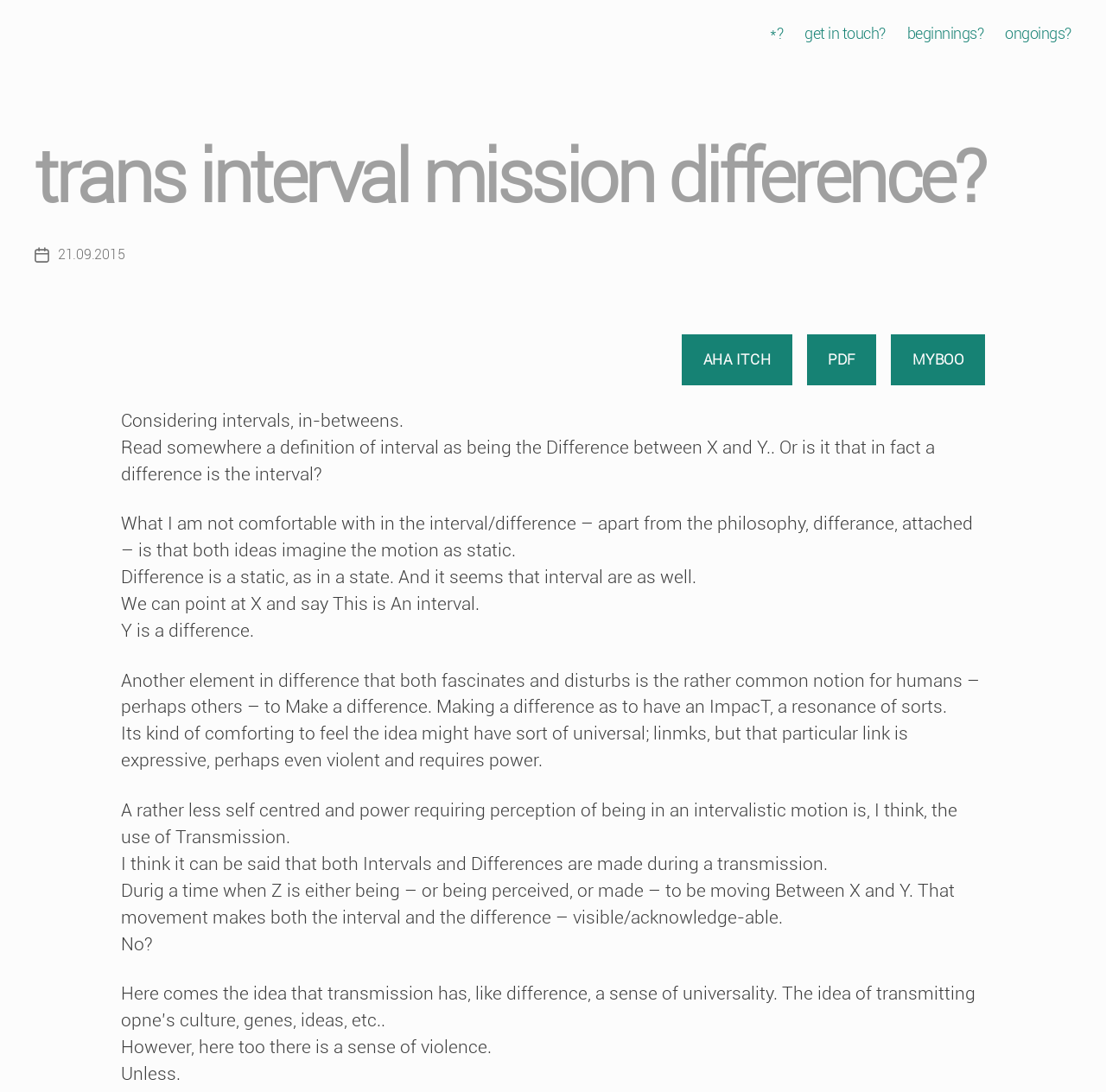Please find the bounding box coordinates of the section that needs to be clicked to achieve this instruction: "Visit the AHA ITCH page".

[0.616, 0.306, 0.716, 0.353]